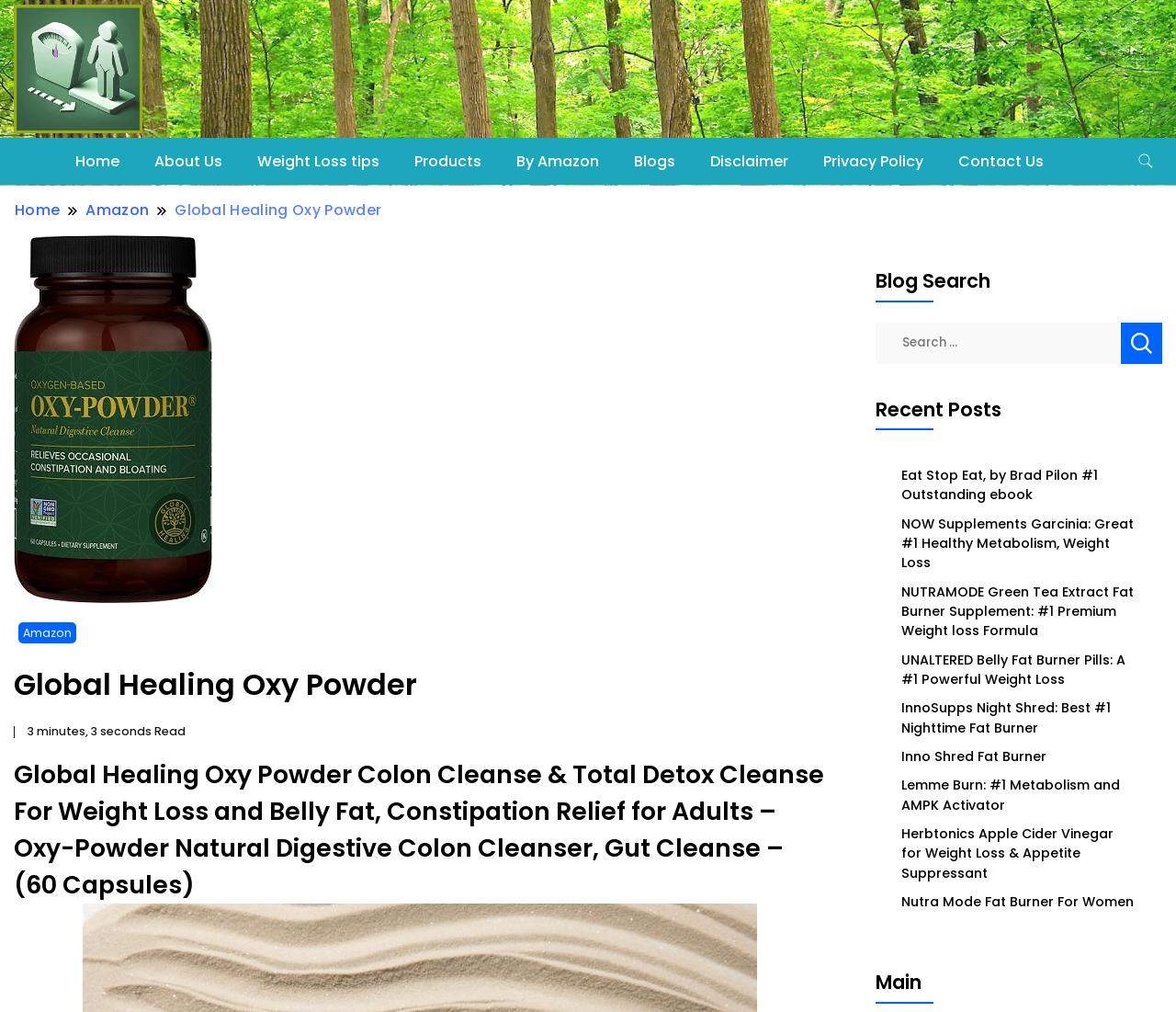Identify and generate the primary title of the webpage.

Global Healing Oxy Powder